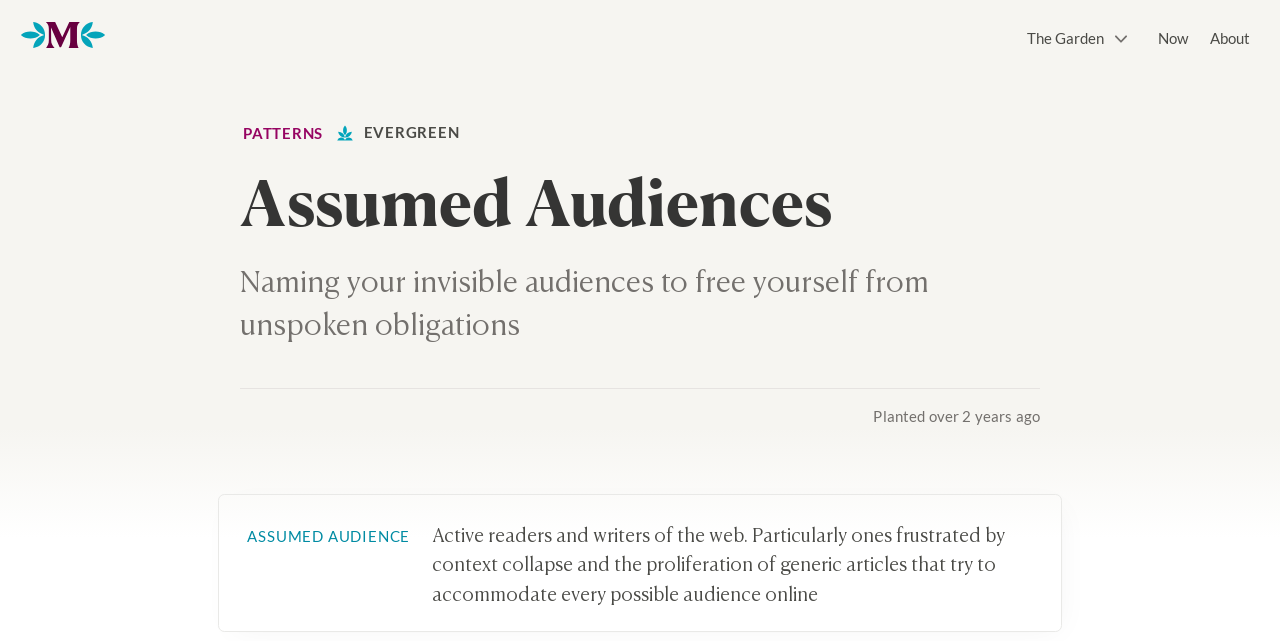Bounding box coordinates are to be given in the format (top-left x, top-left y, bottom-right x, bottom-right y). All values must be floating point numbers between 0 and 1. Provide the bounding box coordinate for the UI element described as: About

[0.945, 0.045, 0.977, 0.079]